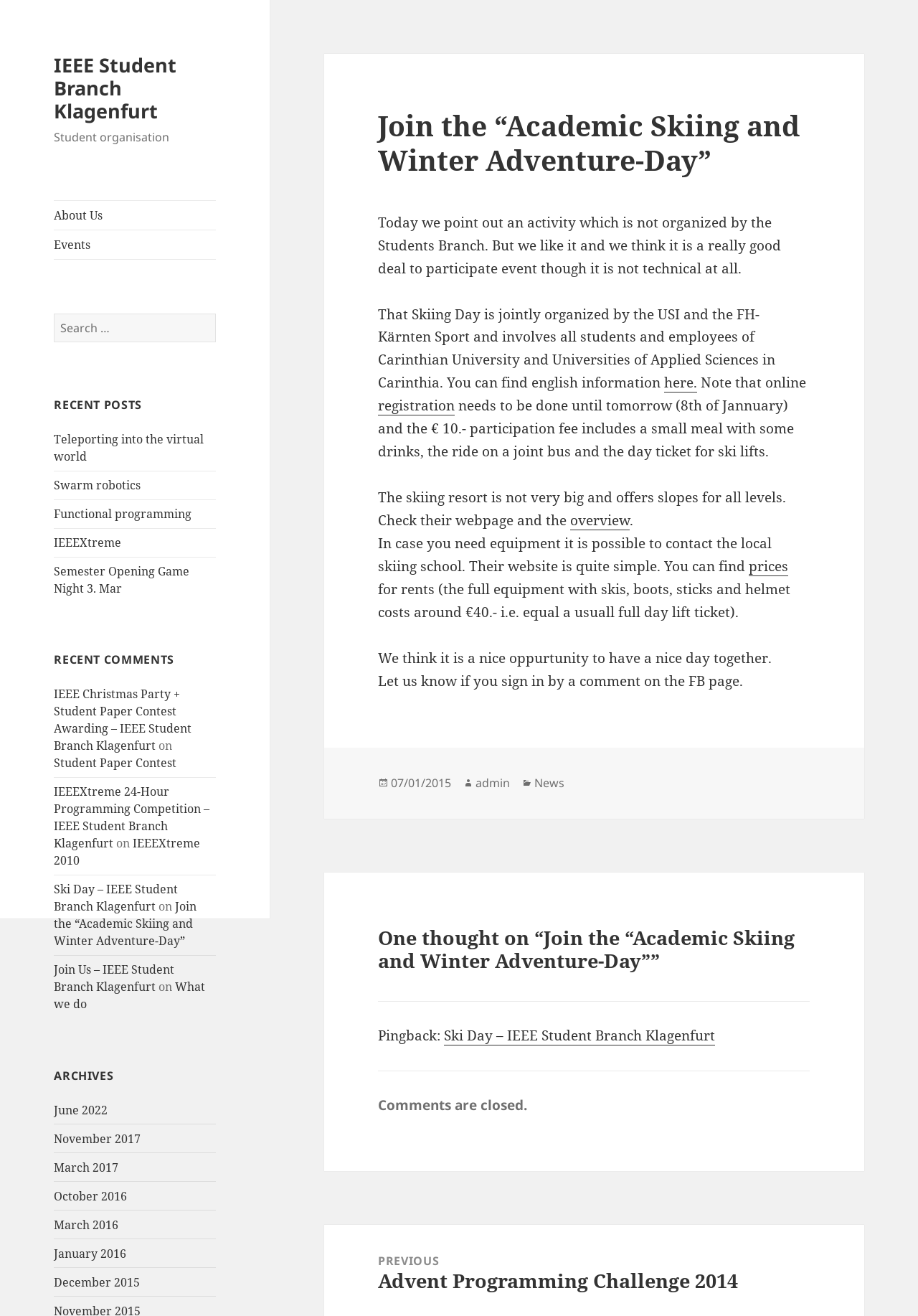What is the topic of the recent post?
Please look at the screenshot and answer in one word or a short phrase.

Academic Skiing and Winter Adventure-Day